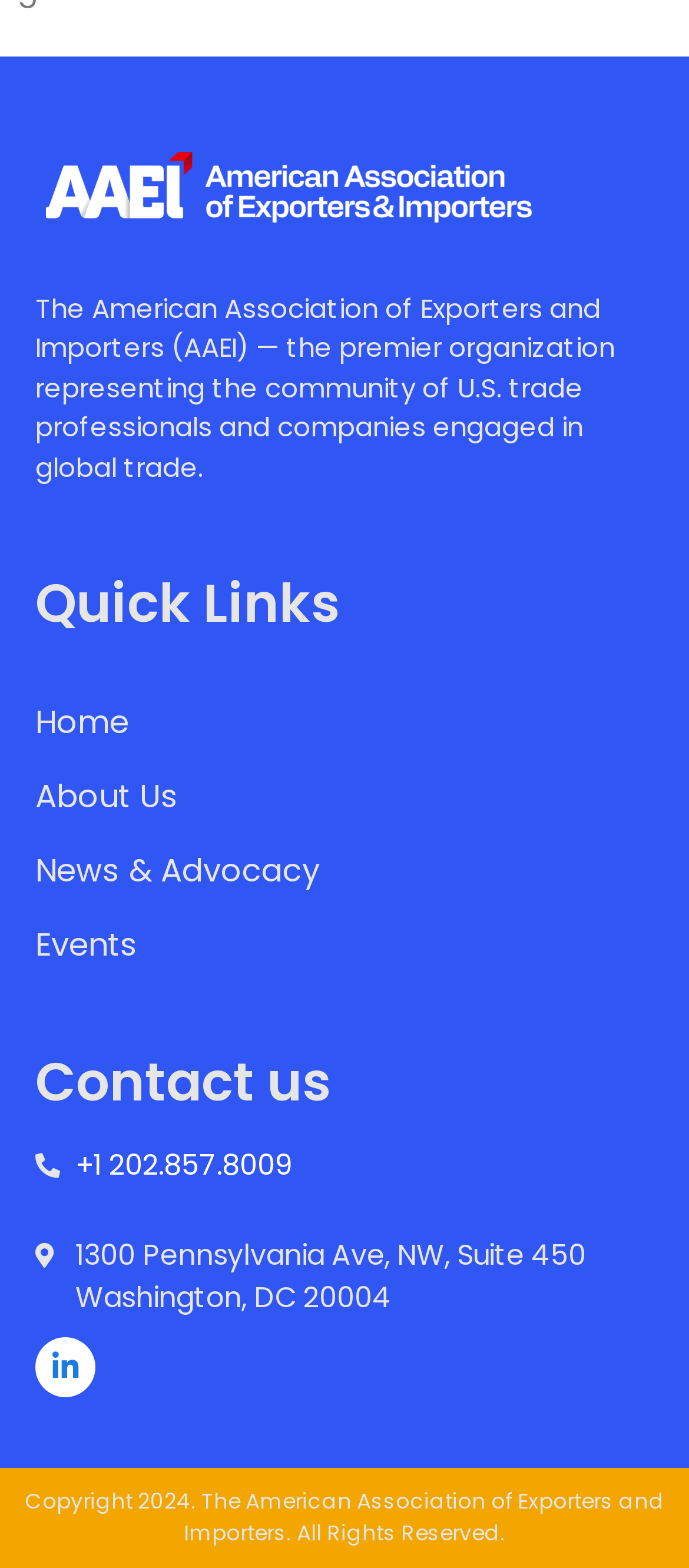What is the name of the organization?
Using the details shown in the screenshot, provide a comprehensive answer to the question.

The name of the organization can be found in the StaticText element with the text 'The American Association of Exporters and Importers (AAEI) — the premier organization representing the community of U.S. trade professionals and companies engaged in global trade.'